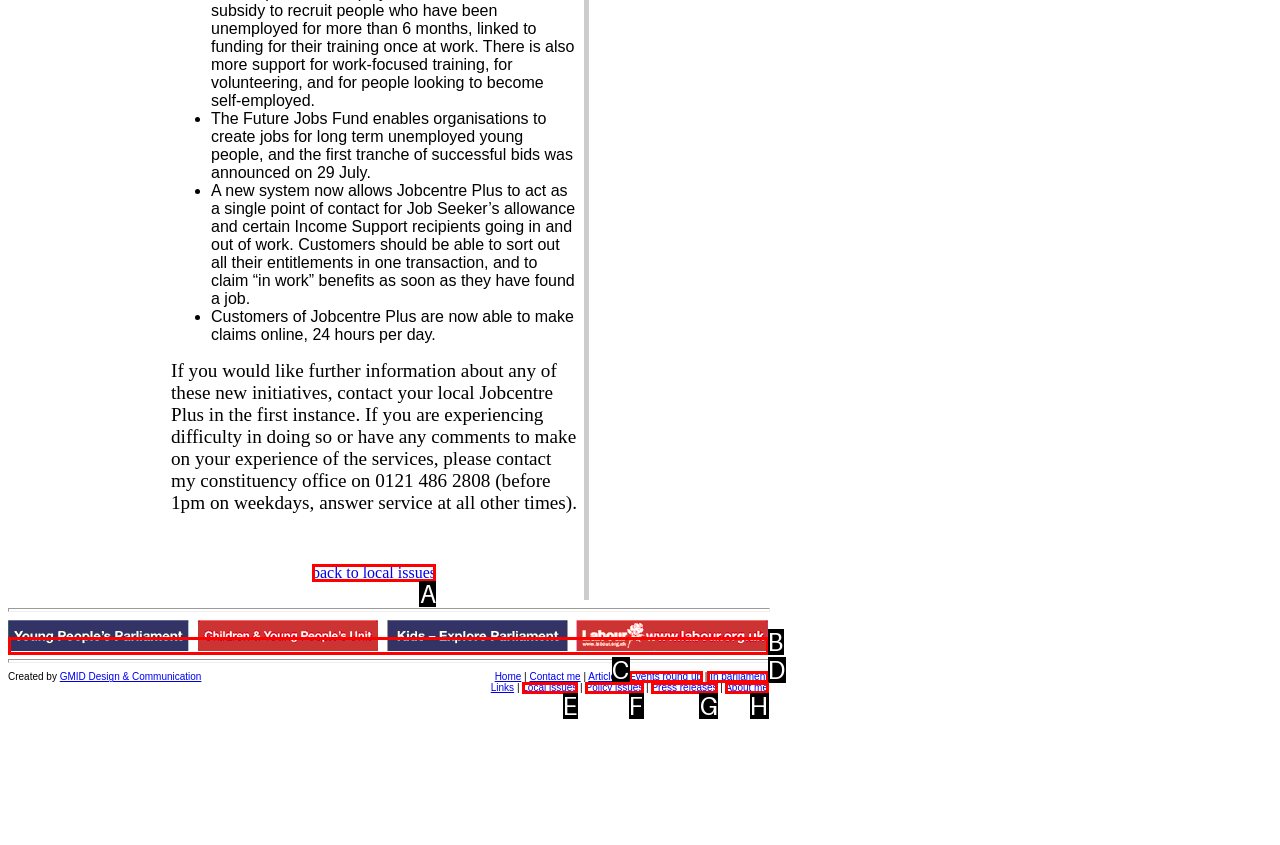Which option corresponds to the following element description: back to local issues?
Please provide the letter of the correct choice.

A